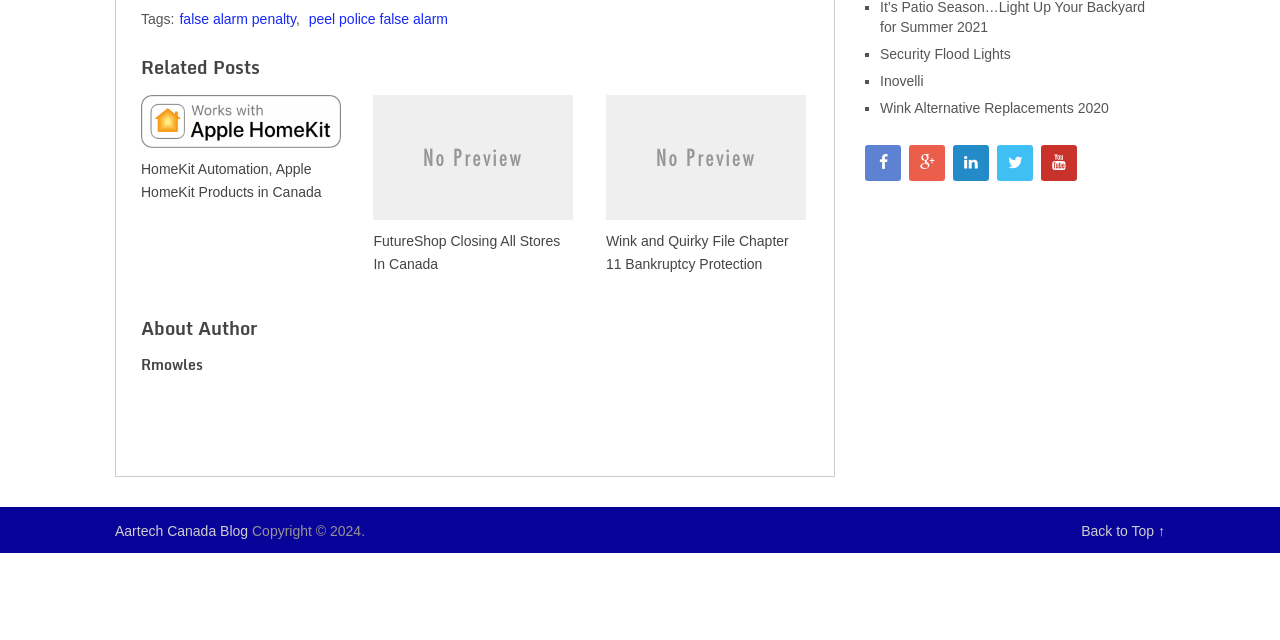Given the element description Security Flood Lights, identify the bounding box coordinates for the UI element on the webpage screenshot. The format should be (top-left x, top-left y, bottom-right x, bottom-right y), with values between 0 and 1.

[0.688, 0.072, 0.79, 0.097]